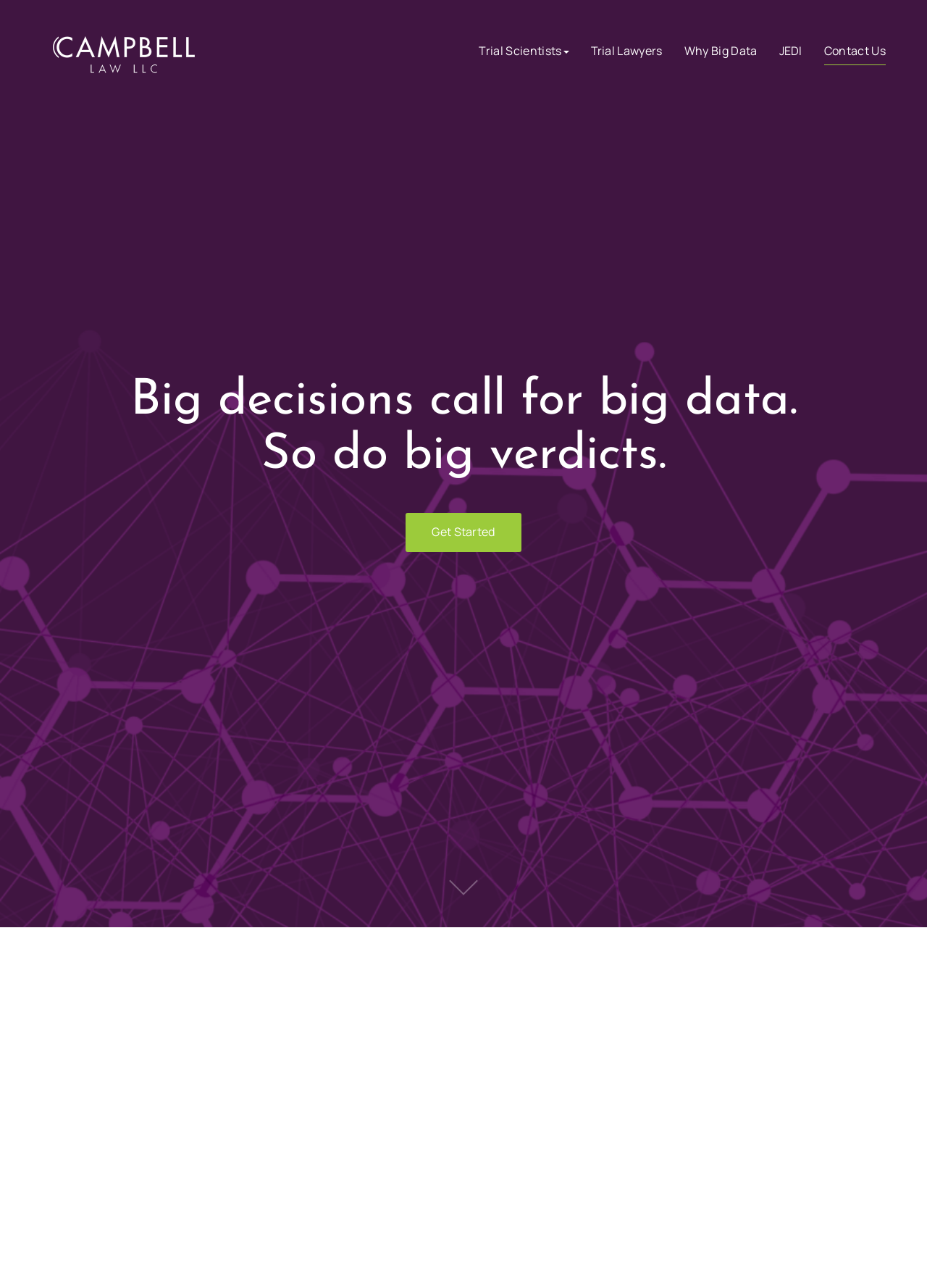Use a single word or phrase to answer the question: 
What is the name of the law firm?

Campbell Law LLC